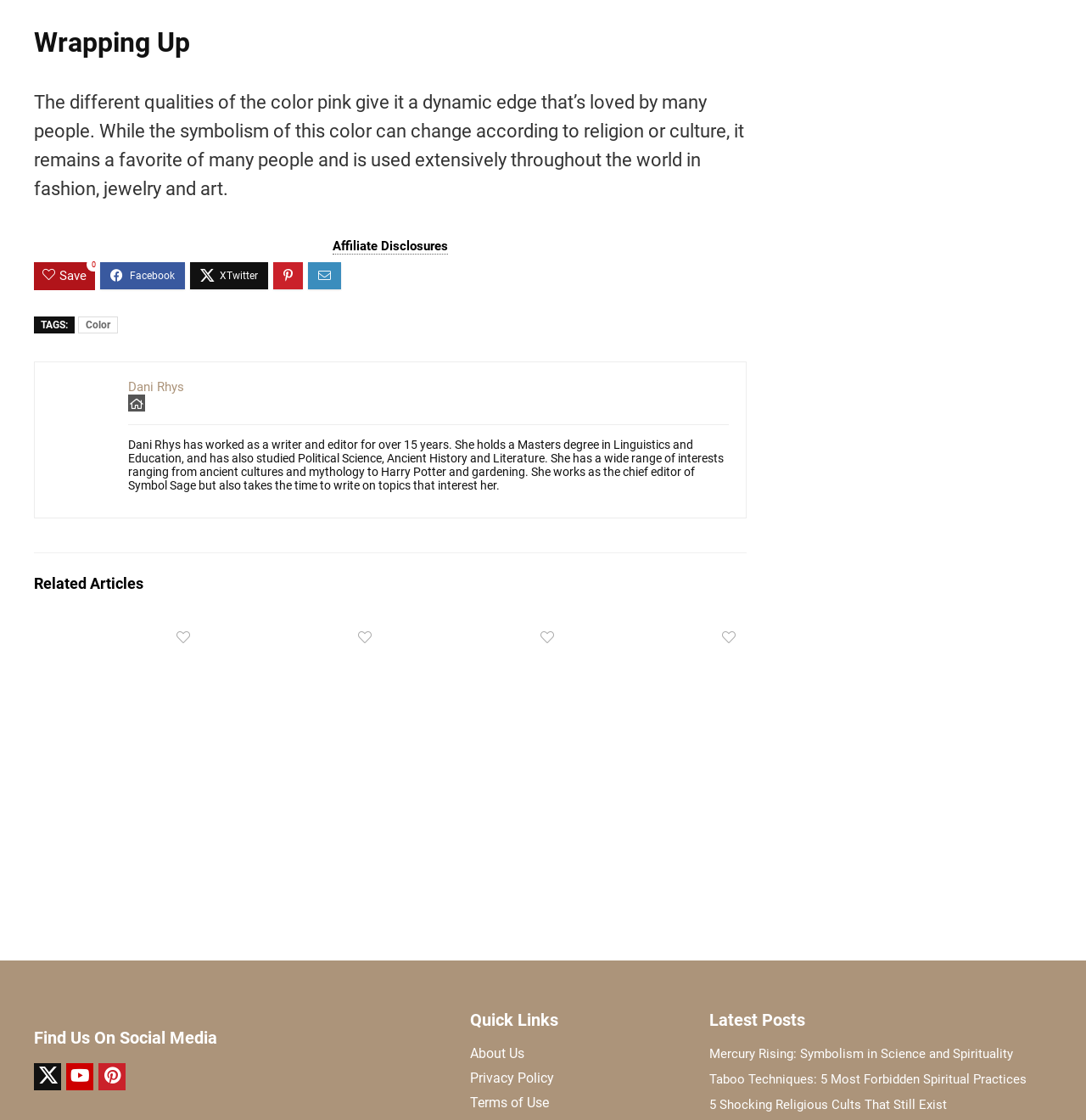Please identify the bounding box coordinates of the element I should click to complete this instruction: 'Read the article about 'most forbidden spiritual practices''. The coordinates should be given as four float numbers between 0 and 1, like this: [left, top, right, bottom].

[0.031, 0.555, 0.185, 0.679]